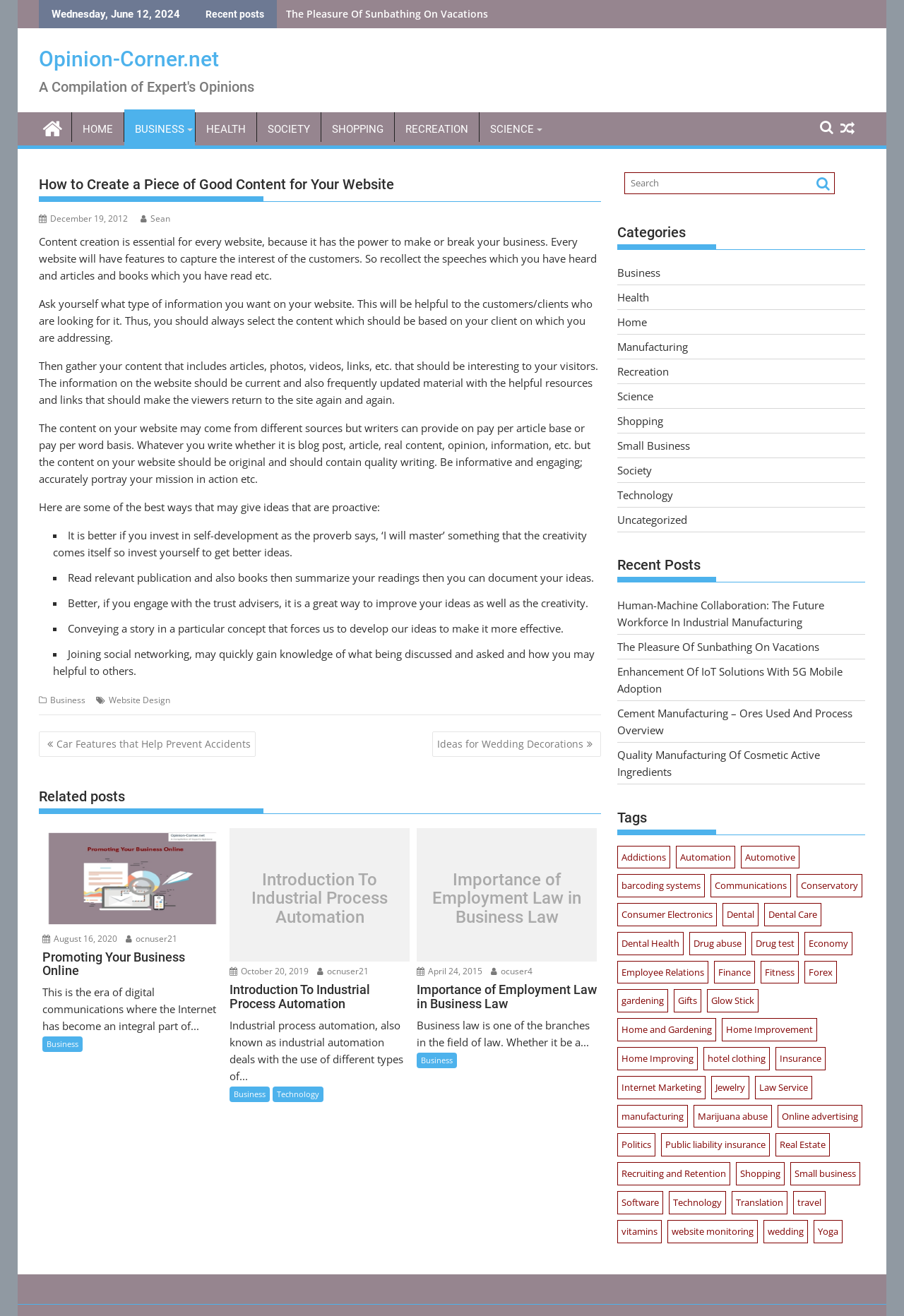What is the function of the button in the search box?
Look at the screenshot and give a one-word or phrase answer.

To search